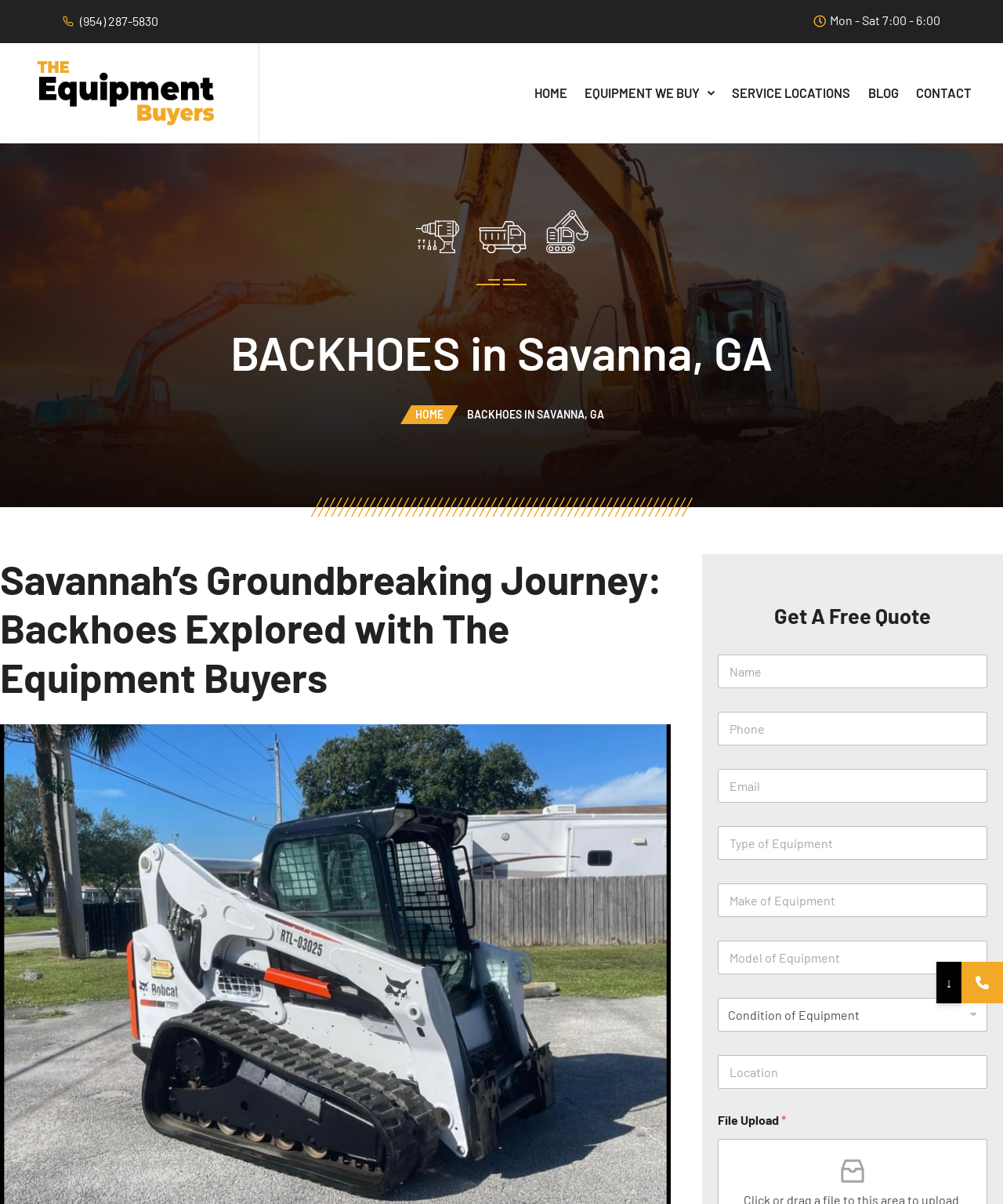What is the phone number to contact?
Please answer the question with as much detail and depth as you can.

The phone number to contact can be found at the top of the webpage, next to the 'Mon - Sat 7:00 - 6:00' text, which is (954) 287-5830.